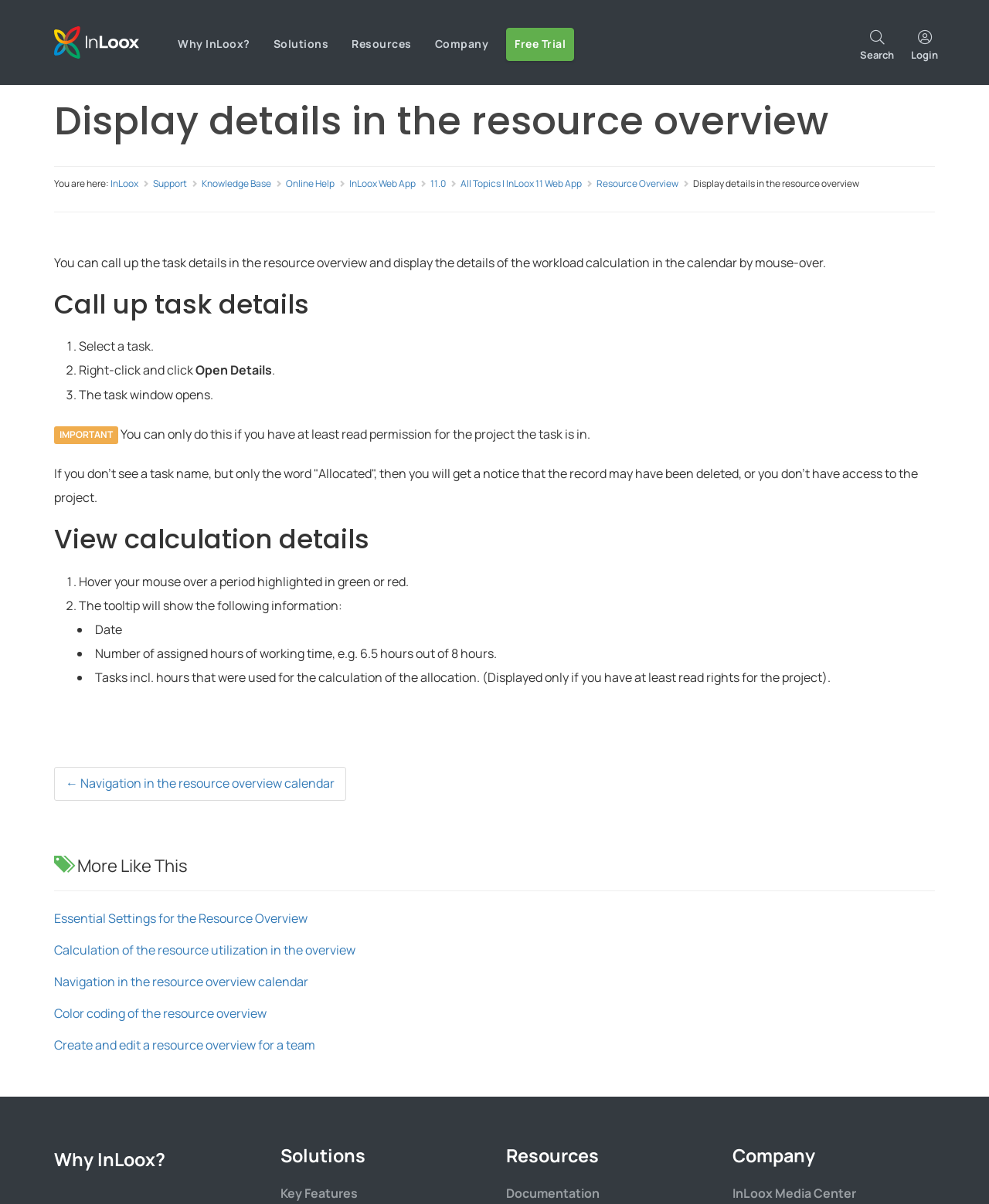Determine the coordinates of the bounding box for the clickable area needed to execute this instruction: "View Linkedin page".

None